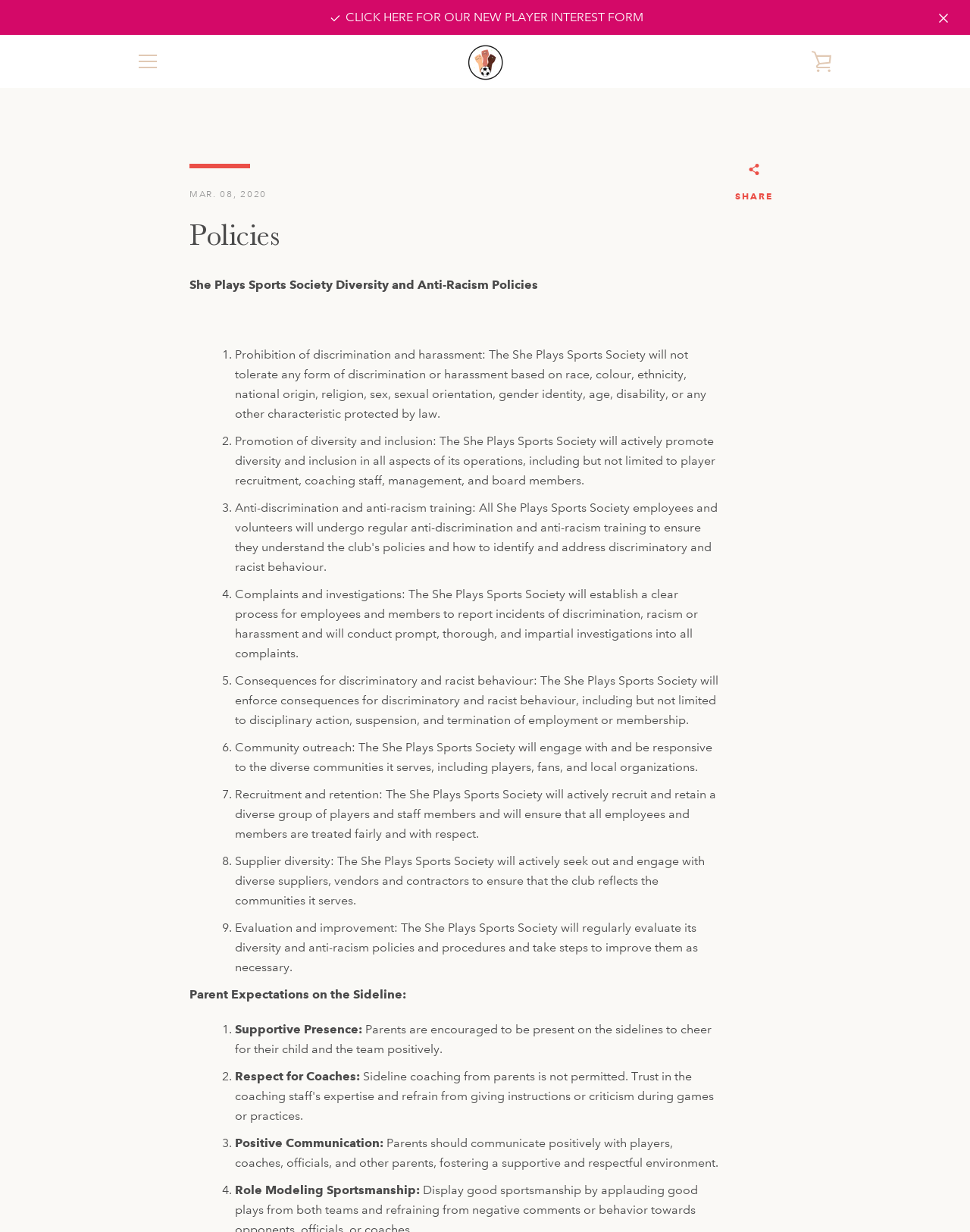Identify the bounding box coordinates for the UI element described as: "Subscribe". The coordinates should be provided as four floats between 0 and 1: [left, top, right, bottom].

[0.394, 0.669, 0.477, 0.68]